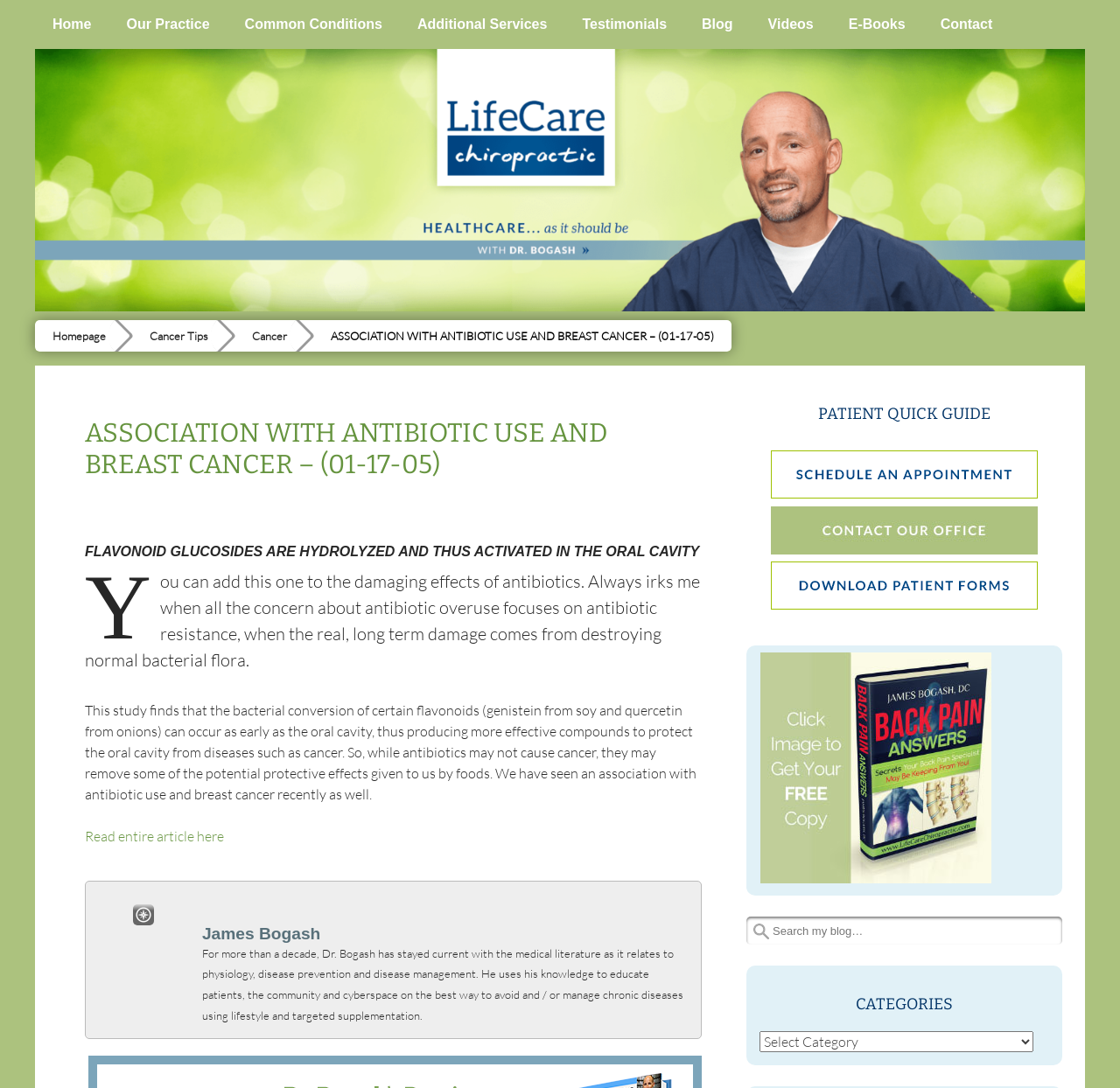Please specify the bounding box coordinates in the format (top-left x, top-left y, bottom-right x, bottom-right y), with all values as floating point numbers between 0 and 1. Identify the bounding box of the UI element described by: Our Practice

[0.097, 0.0, 0.203, 0.045]